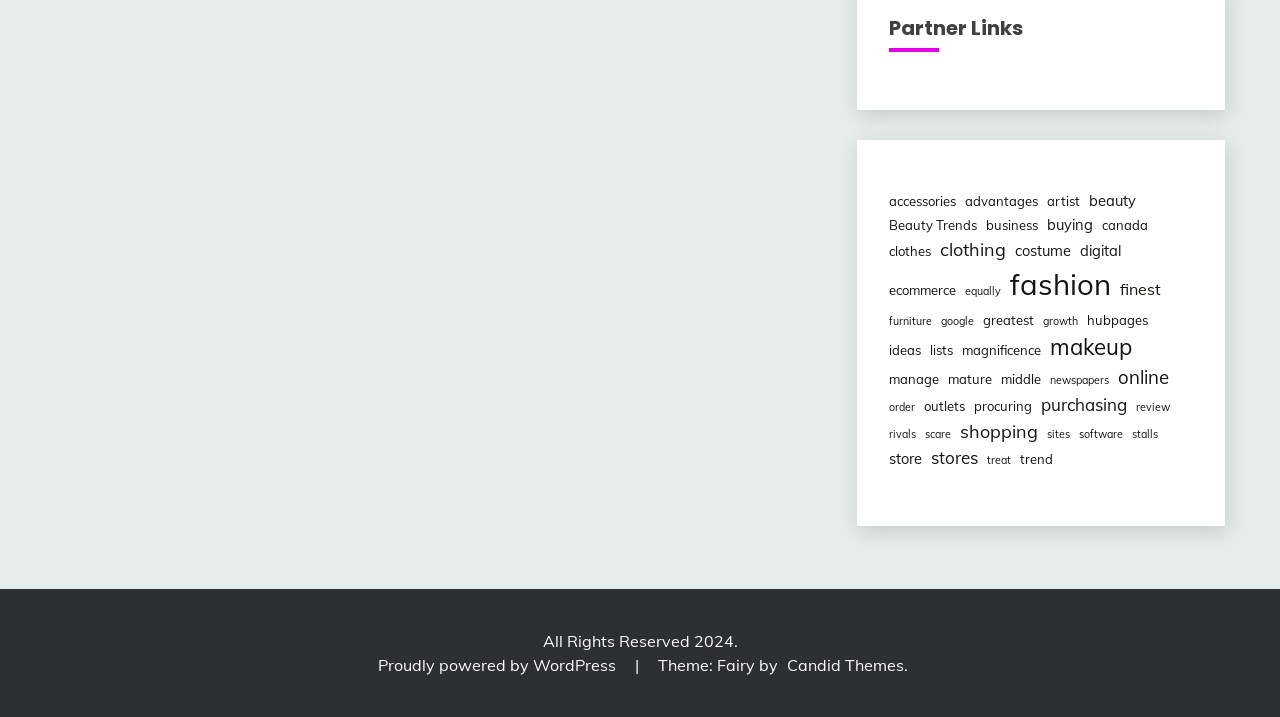Specify the bounding box coordinates of the area to click in order to execute this command: 'click on 'accessories''. The coordinates should consist of four float numbers ranging from 0 to 1, and should be formatted as [left, top, right, bottom].

[0.694, 0.268, 0.747, 0.295]